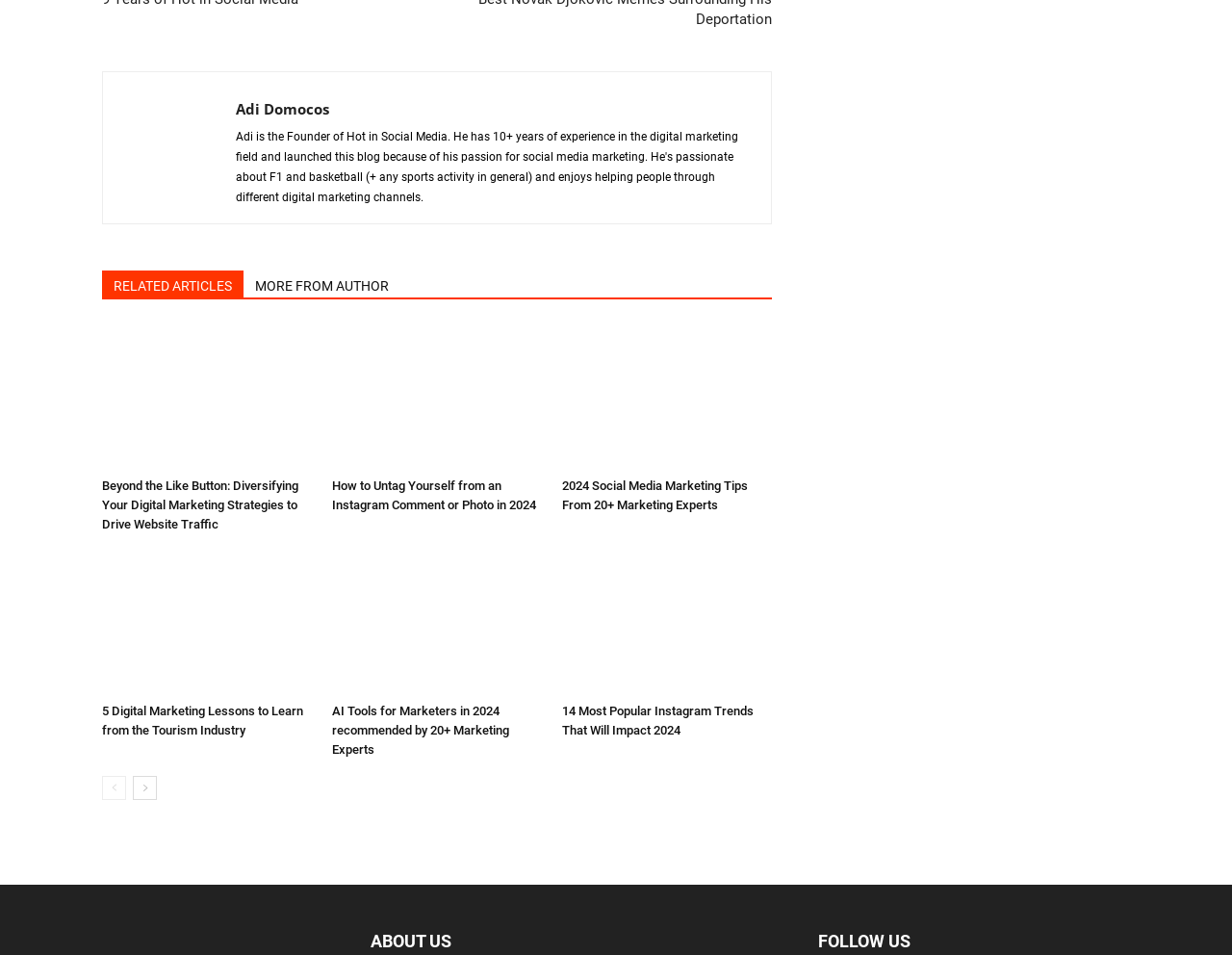How many articles are listed on this page?
Please answer the question with a detailed response using the information from the screenshot.

By counting the number of links with headings, I can see that there are 8 articles listed on this page, each with a title and a brief description.